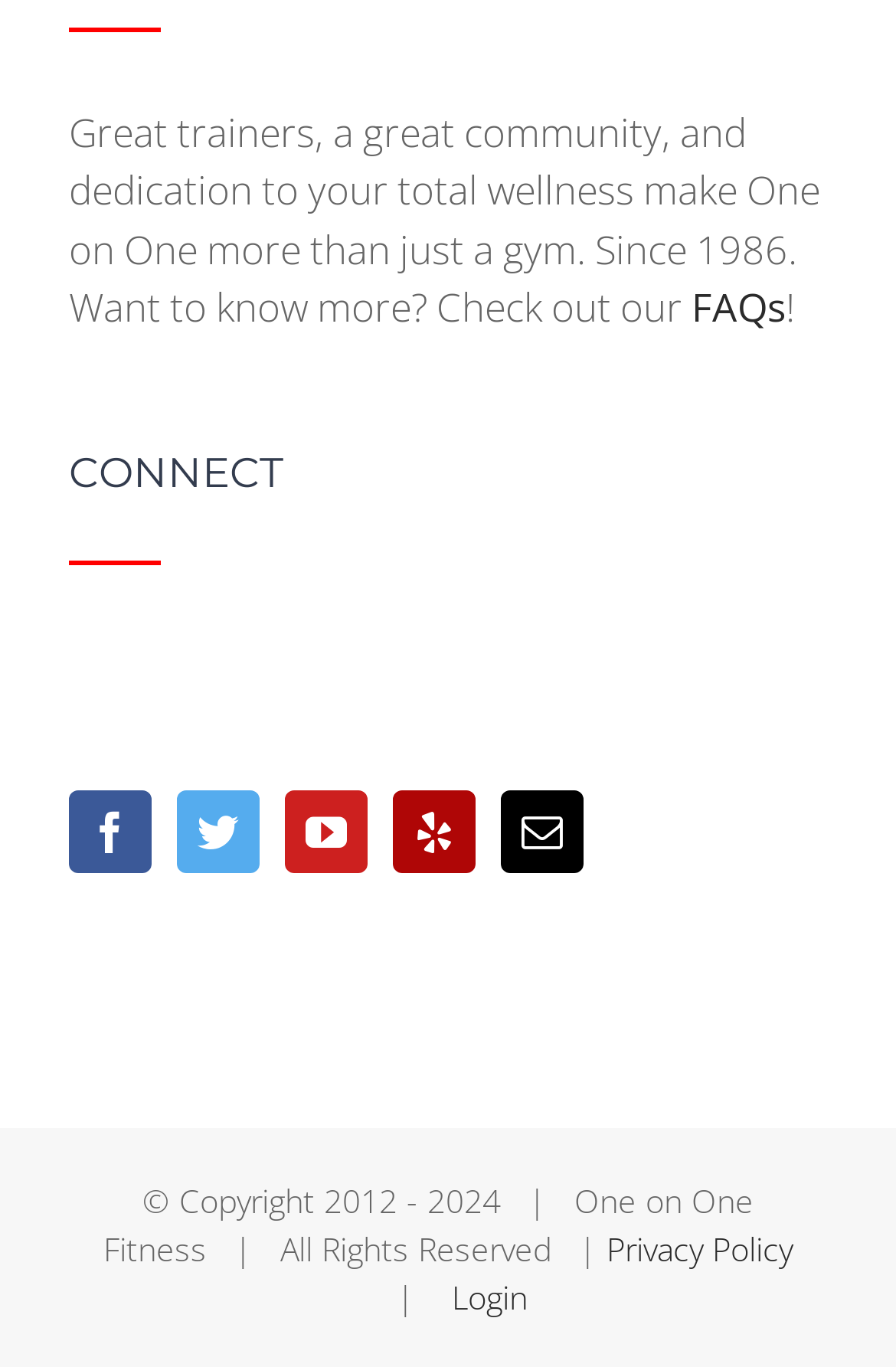Find the coordinates for the bounding box of the element with this description: "Ted Shelton".

None